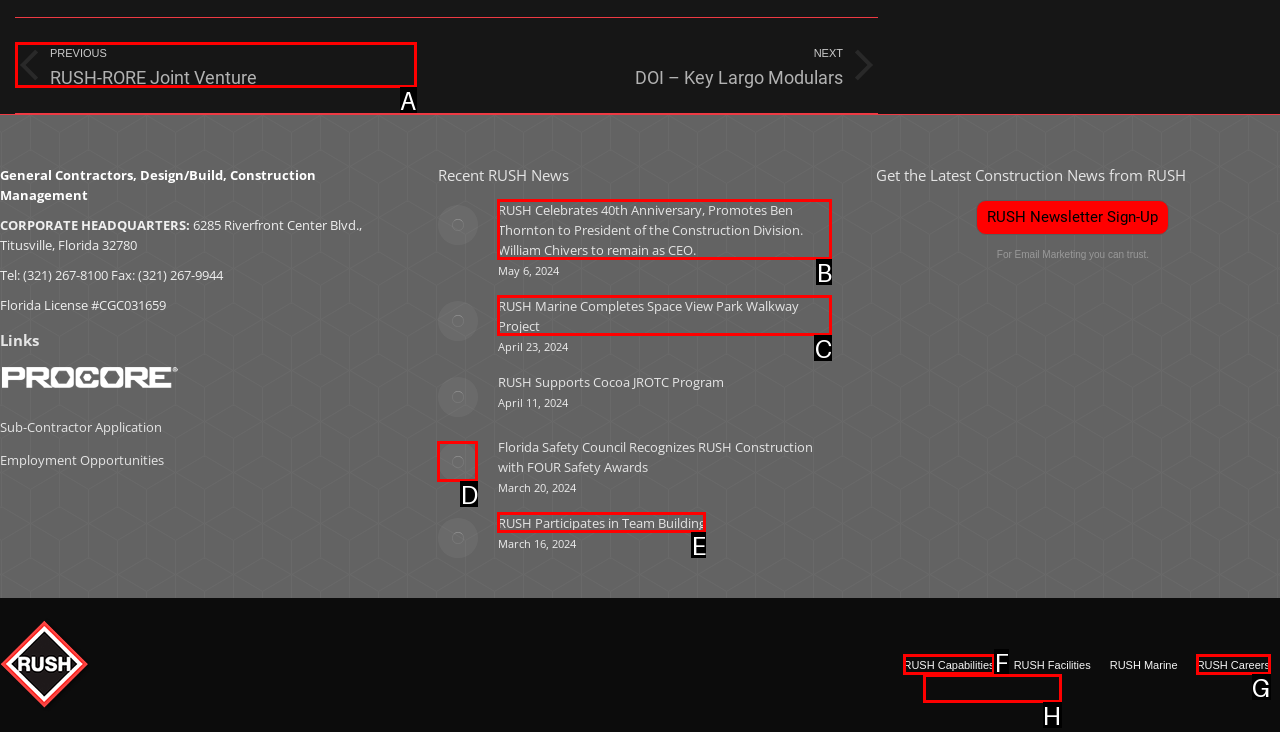Which lettered option should I select to achieve the task: Click on the 'Previous project: RUSH-RORE Joint Venture' link according to the highlighted elements in the screenshot?

A